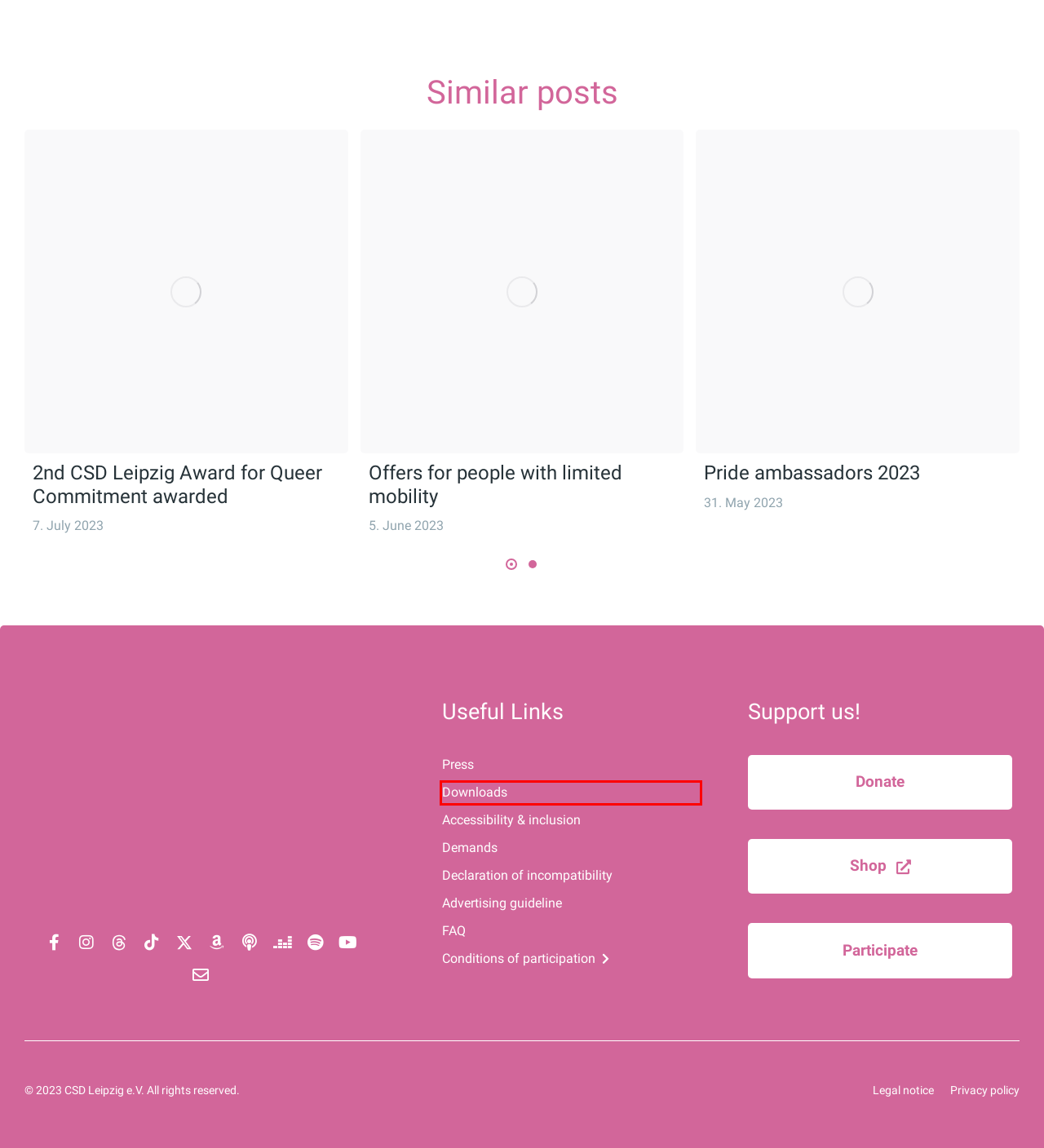You have a screenshot of a webpage where a red bounding box highlights a specific UI element. Identify the description that best matches the resulting webpage after the highlighted element is clicked. The choices are:
A. 2nd CSD Leipzig Award for Queer Commitment awarded - CSD Leipzig
B. Advertising guideline - CSD Leipzig
C. Downloads - CSD Leipzig
D. Legal notice - CSD Leipzig
E. Offers for people with limited mobility - CSD Leipzig
F. Privacy policy - CSD Leipzig
G. FAQ - CSD Leipzig
H. Declaration of incompatibility - CSD Leipzig

C